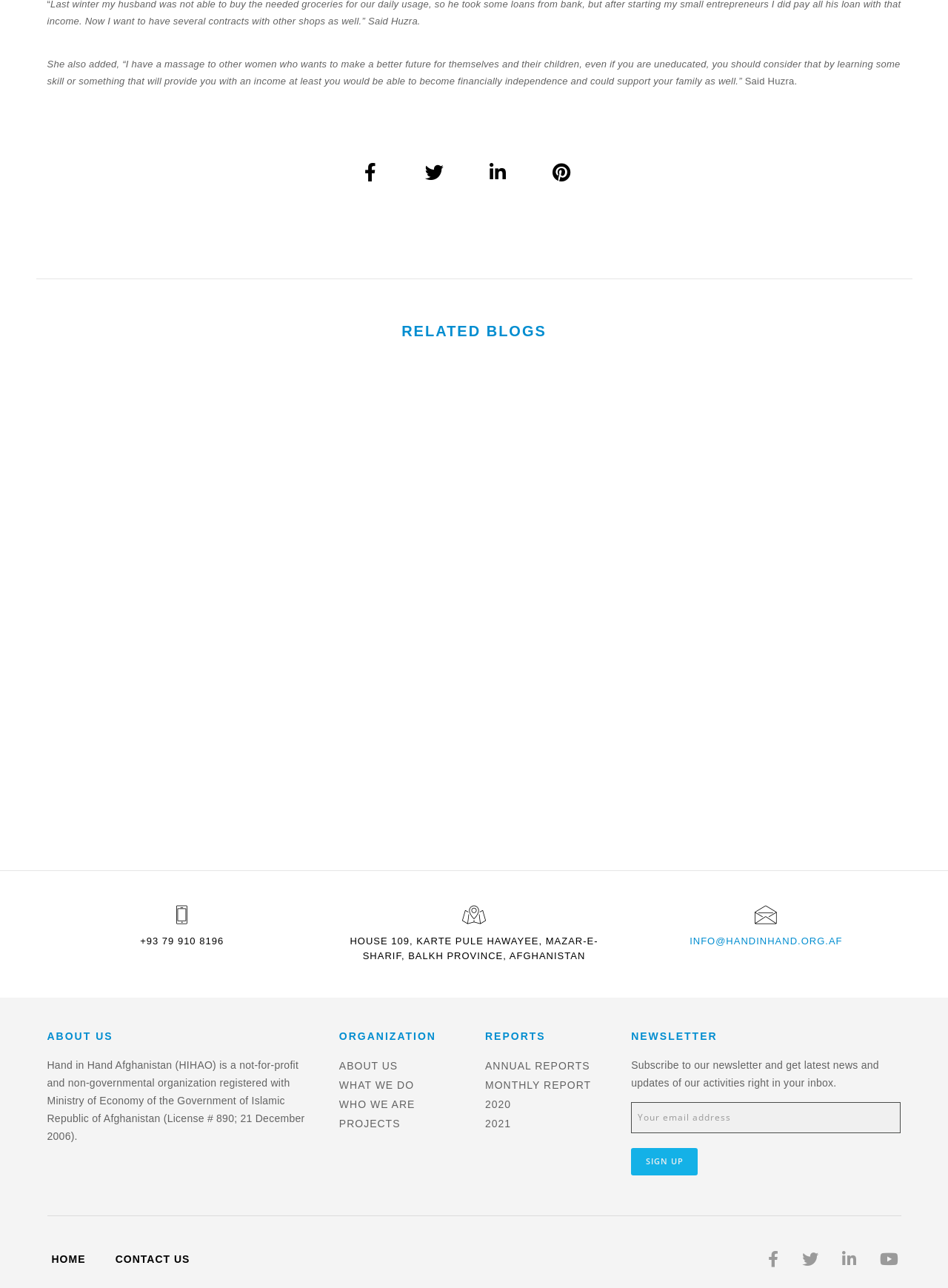Please find the bounding box coordinates of the clickable region needed to complete the following instruction: "get help with a persuasive essay on HIV/AIDS". The bounding box coordinates must consist of four float numbers between 0 and 1, i.e., [left, top, right, bottom].

None